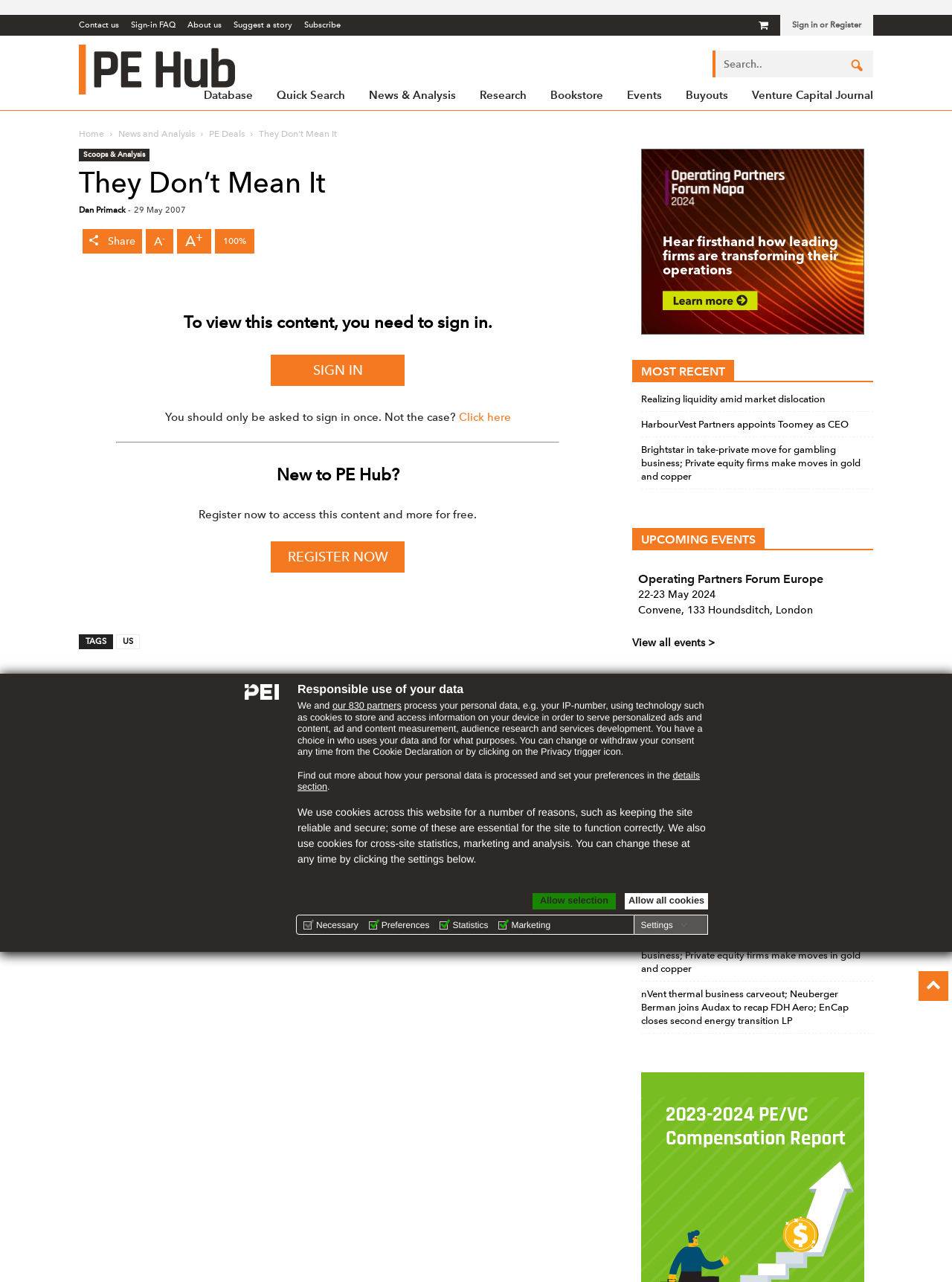Can you find the bounding box coordinates for the element that needs to be clicked to execute this instruction: "Sign in or register"? The coordinates should be given as four float numbers between 0 and 1, i.e., [left, top, right, bottom].

[0.809, 0.068, 0.917, 0.075]